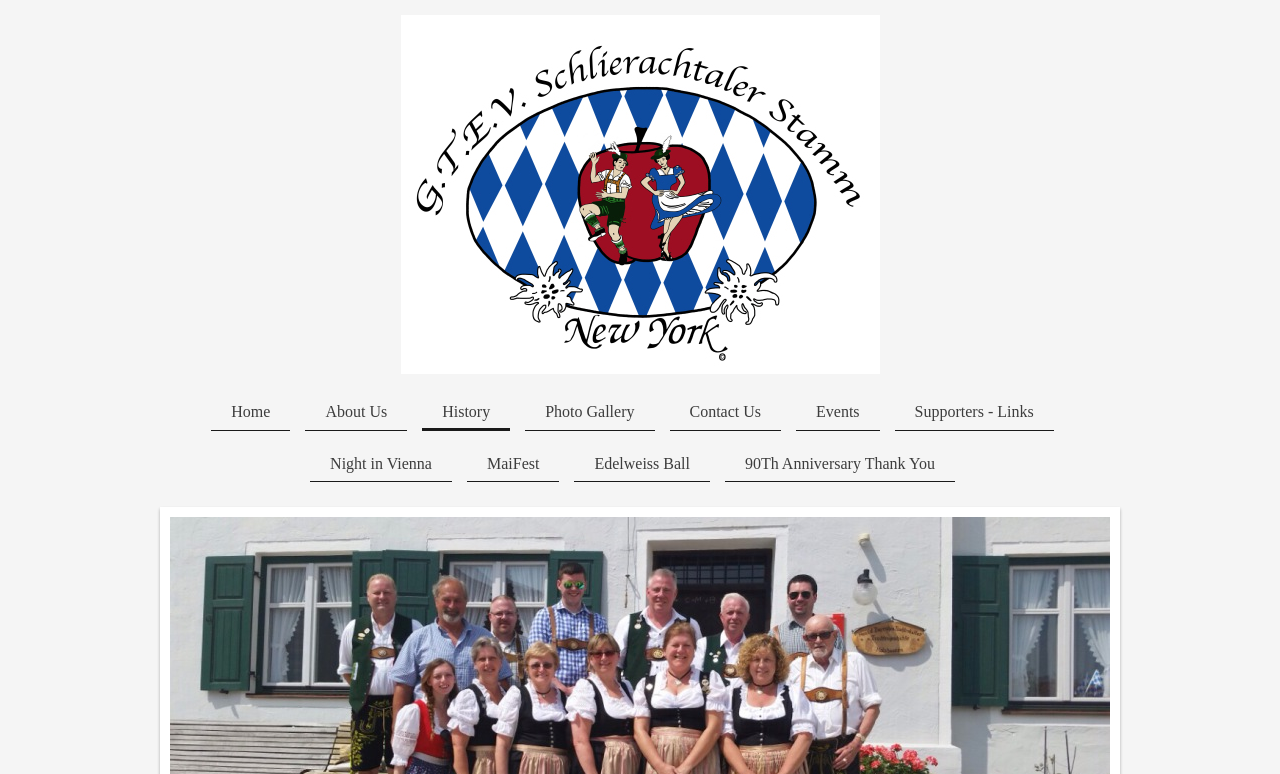Given the element description 90Th Anniversary Thank You, predict the bounding box coordinates for the UI element in the webpage screenshot. The format should be (top-left x, top-left y, bottom-right x, bottom-right y), and the values should be between 0 and 1.

[0.566, 0.574, 0.746, 0.623]